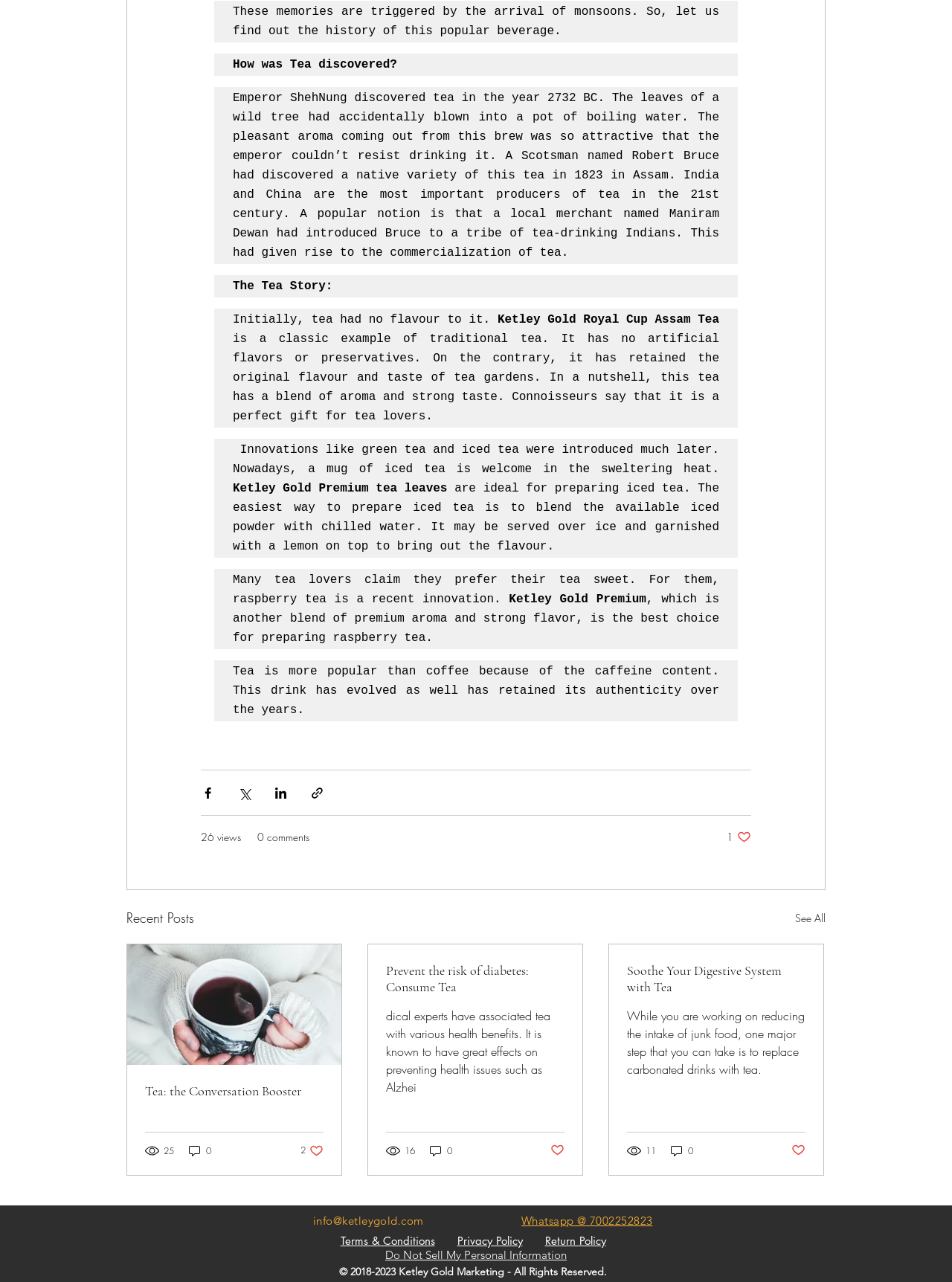Highlight the bounding box of the UI element that corresponds to this description: "See All".

[0.835, 0.708, 0.867, 0.725]